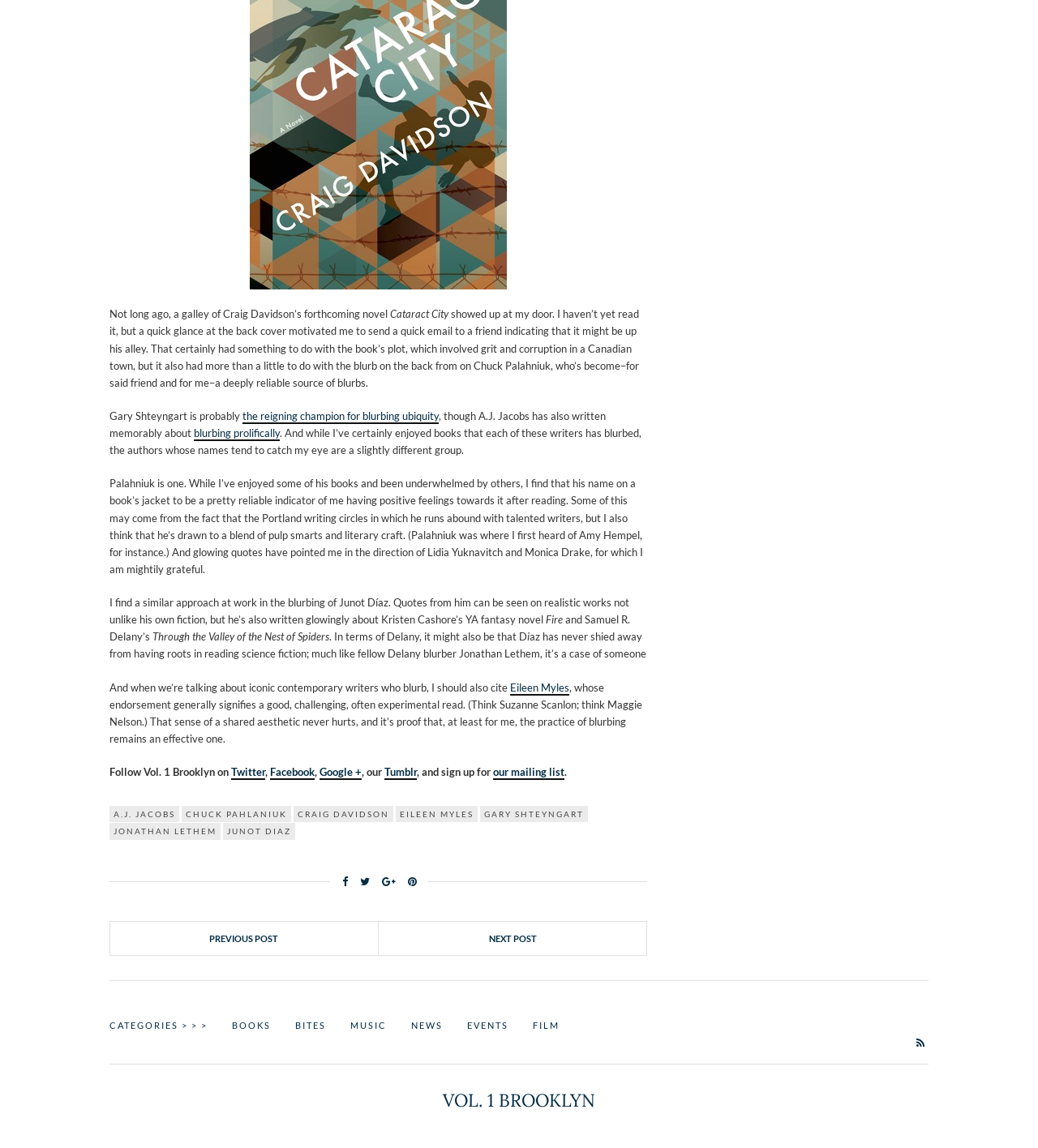Find the bounding box coordinates of the element I should click to carry out the following instruction: "Get Technical Support".

None